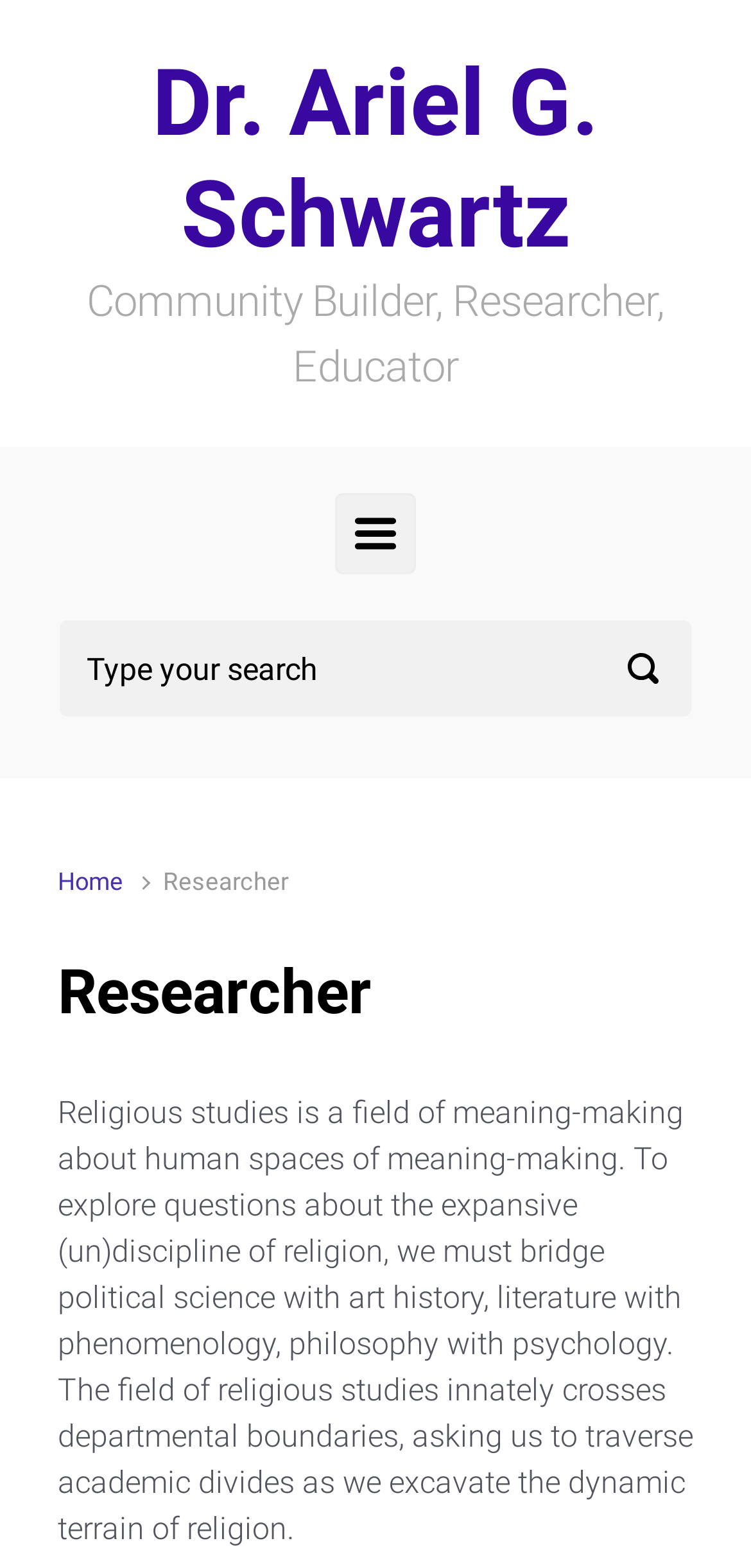What is the researcher's name?
Answer the question using a single word or phrase, according to the image.

Dr. Ariel G. Schwartz